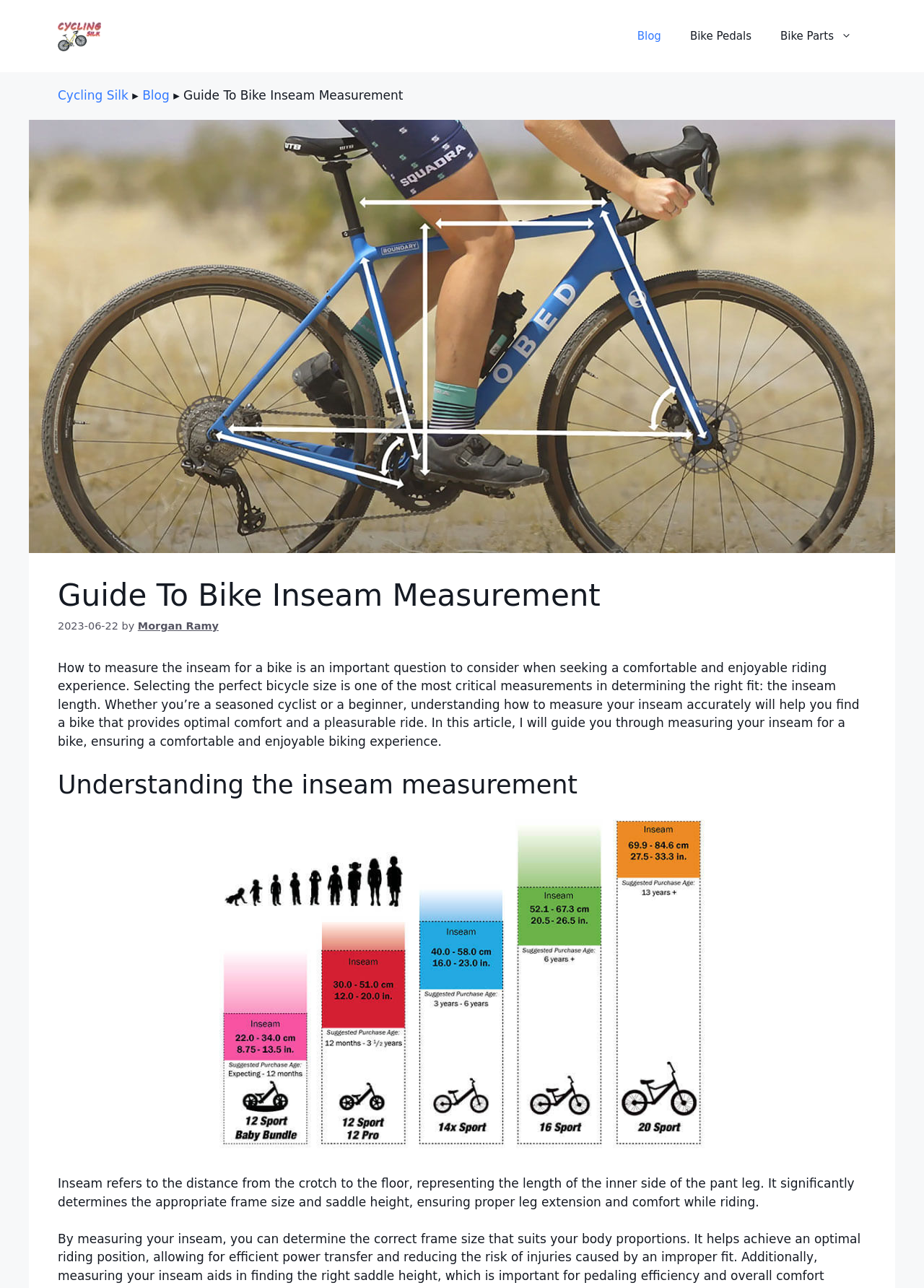Can you find and provide the title of the webpage?

Guide To Bike Inseam Measurement